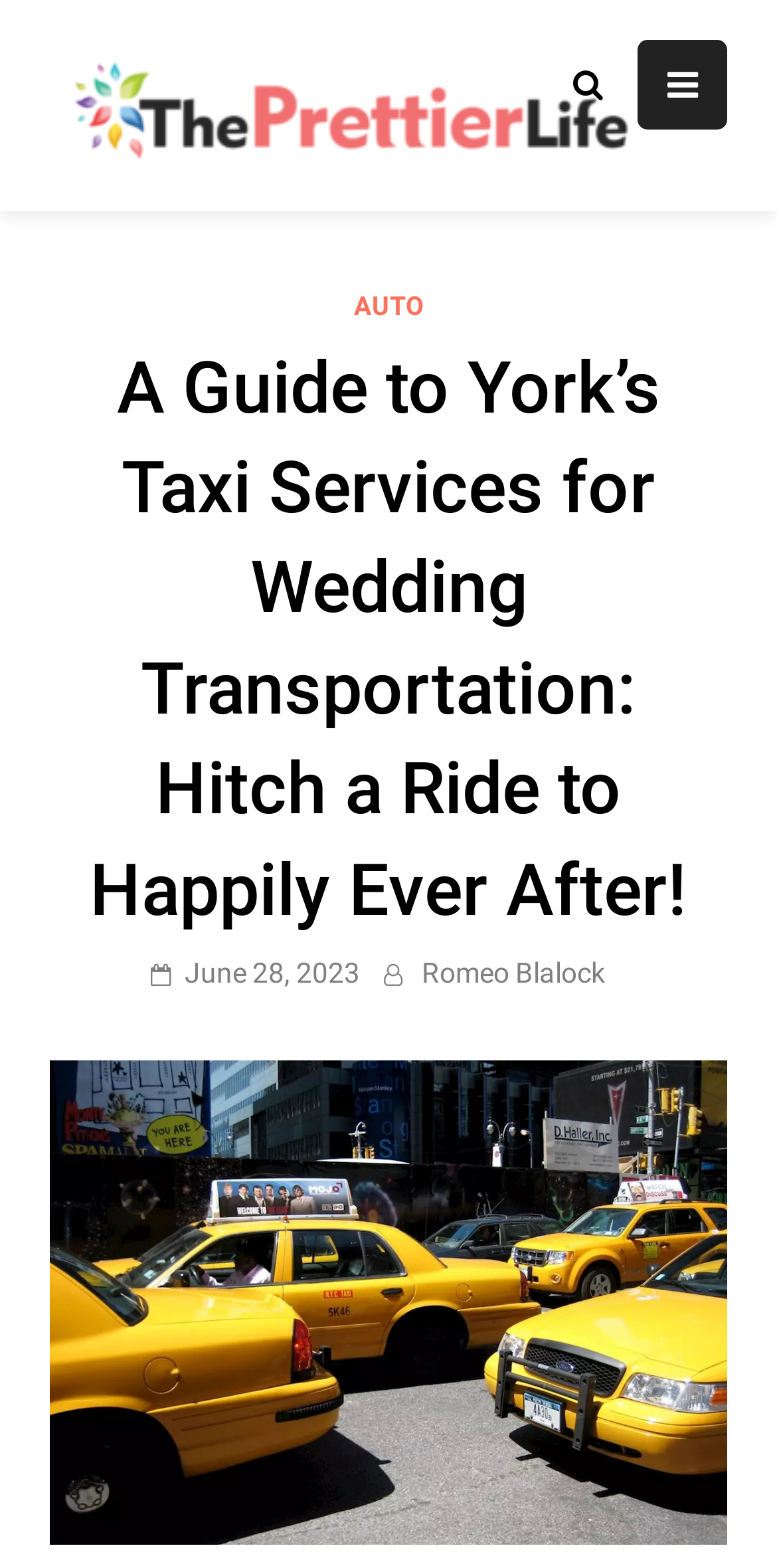Calculate the bounding box coordinates for the UI element based on the following description: "latif@williamsgloballaw.com". Ensure the coordinates are four float numbers between 0 and 1, i.e., [left, top, right, bottom].

None